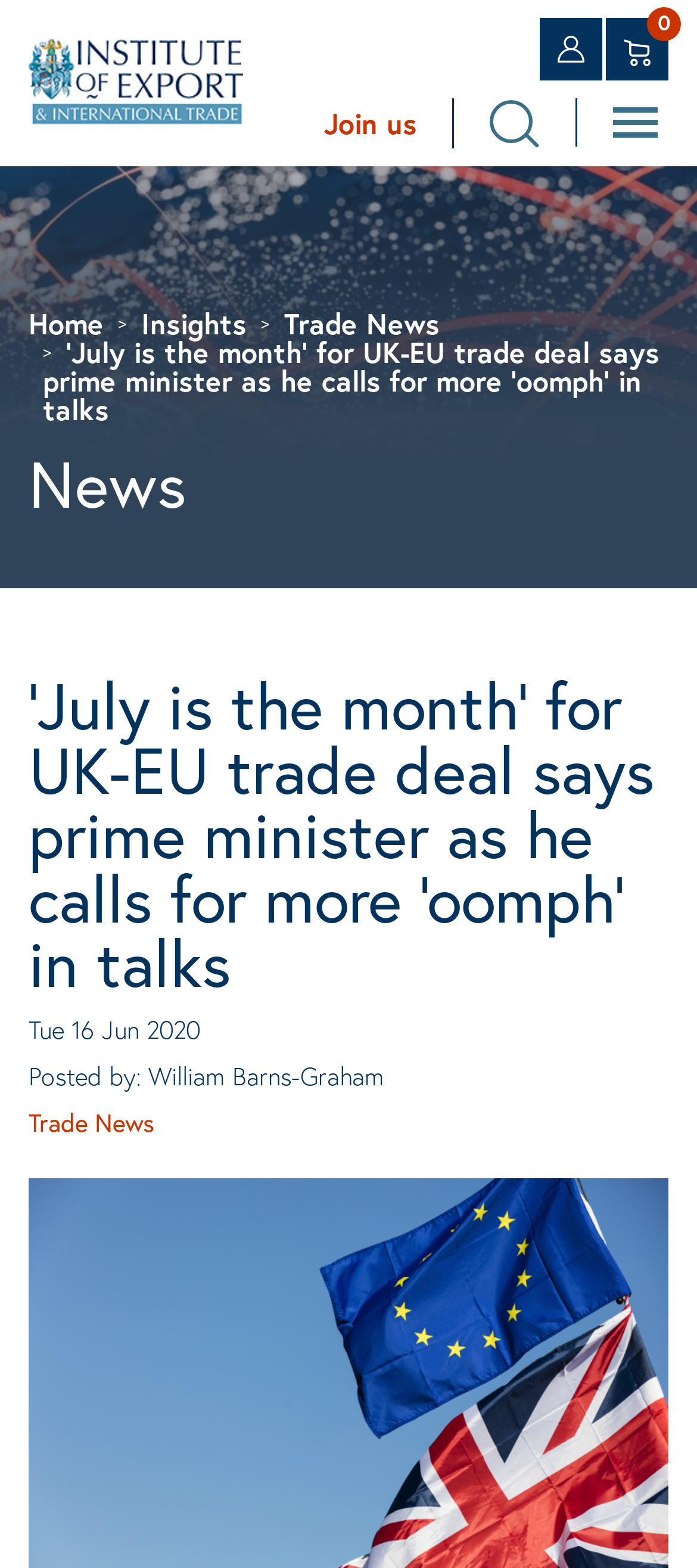Please identify the bounding box coordinates of the area that needs to be clicked to fulfill the following instruction: "Click IOE Logo."

[0.041, 0.038, 0.349, 0.062]